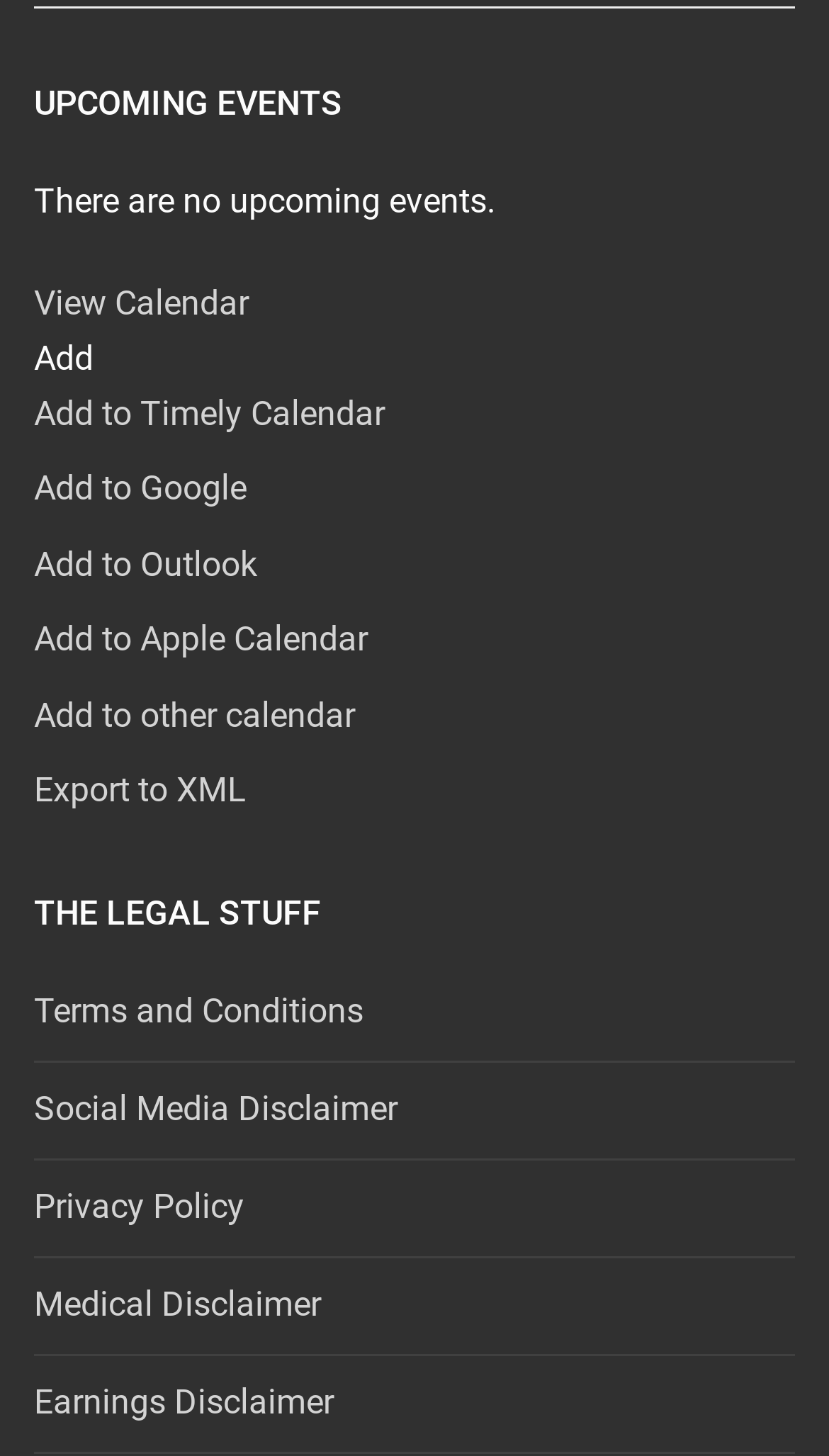Using the information shown in the image, answer the question with as much detail as possible: What is the purpose of the 'Export to XML' link?

The 'Export to XML' link is available in the 'Add' menu, suggesting that it allows users to export event data in XML format, possibly for further processing or integration with other systems.